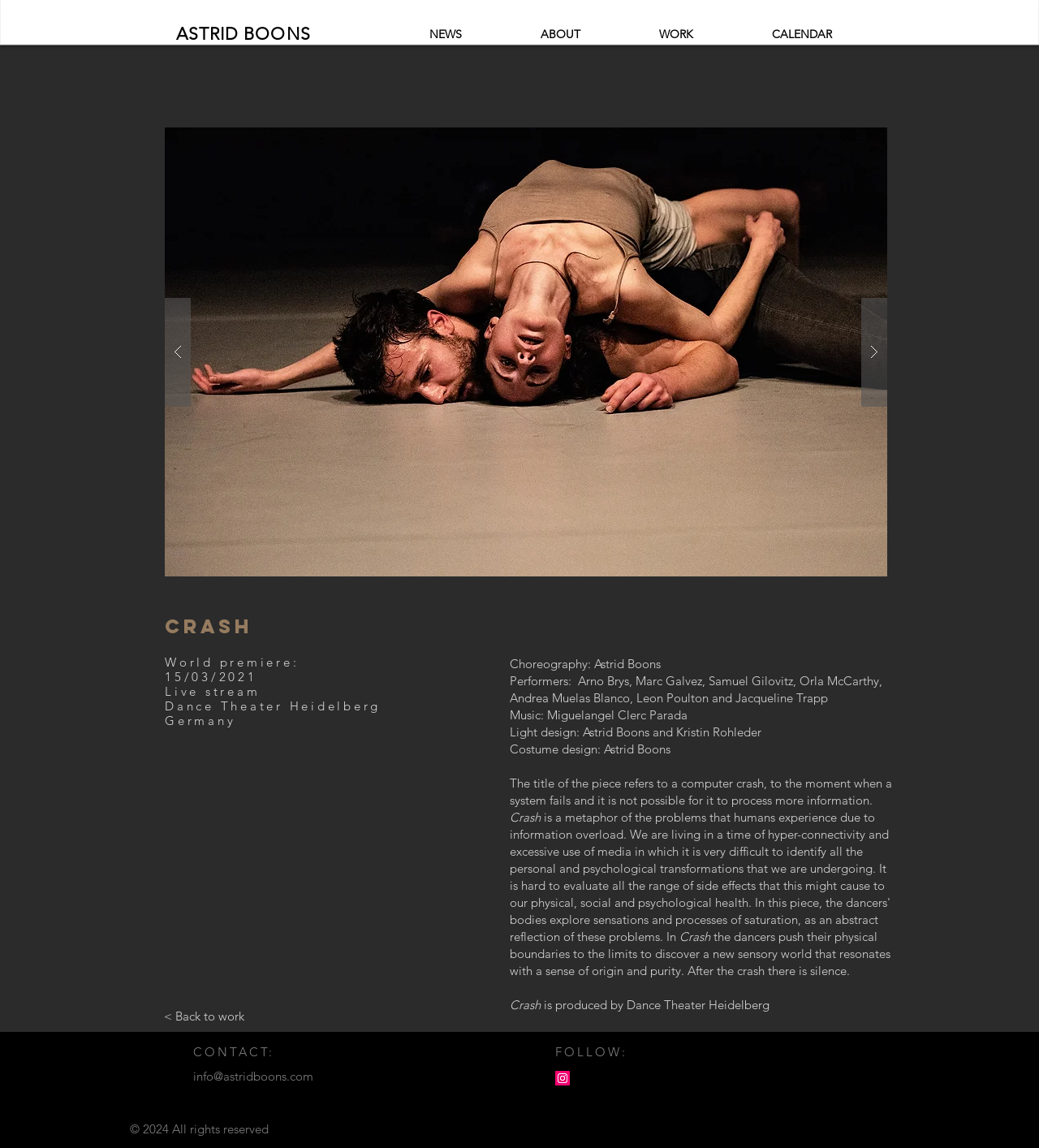Could you indicate the bounding box coordinates of the region to click in order to complete this instruction: "Go back to the 'WORK' page".

[0.158, 0.871, 0.235, 0.899]